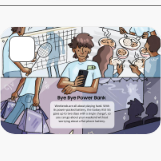What activity is happening nearby?
Based on the visual information, provide a detailed and comprehensive answer.

Near the central figure, friends are participating in a lively group game, surrounded by expressive facial drawings, which suggests that they are engaged in a fun and interactive activity.